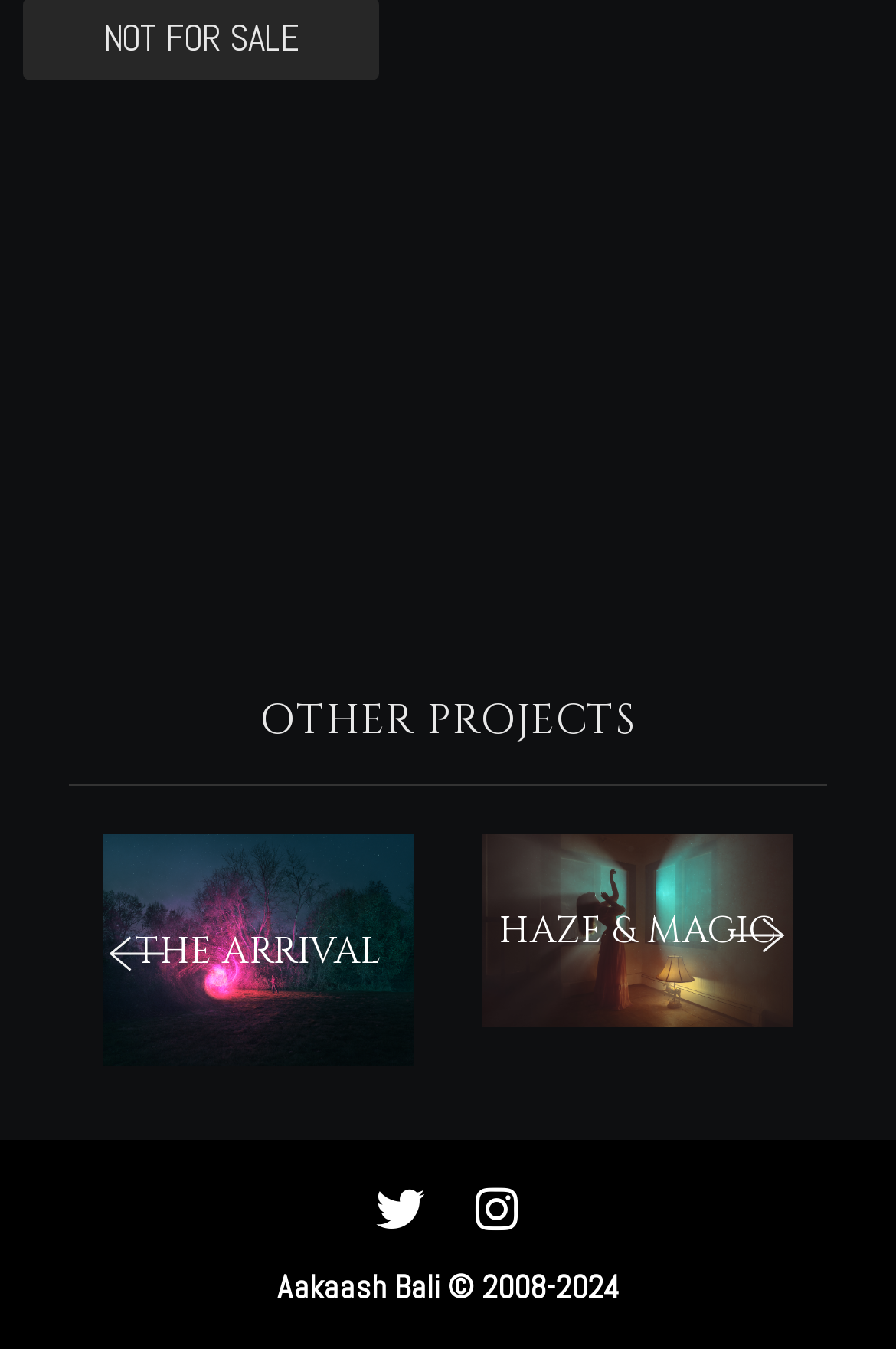What is the time period of the copyright?
Look at the image and answer the question with a single word or phrase.

2008-2024